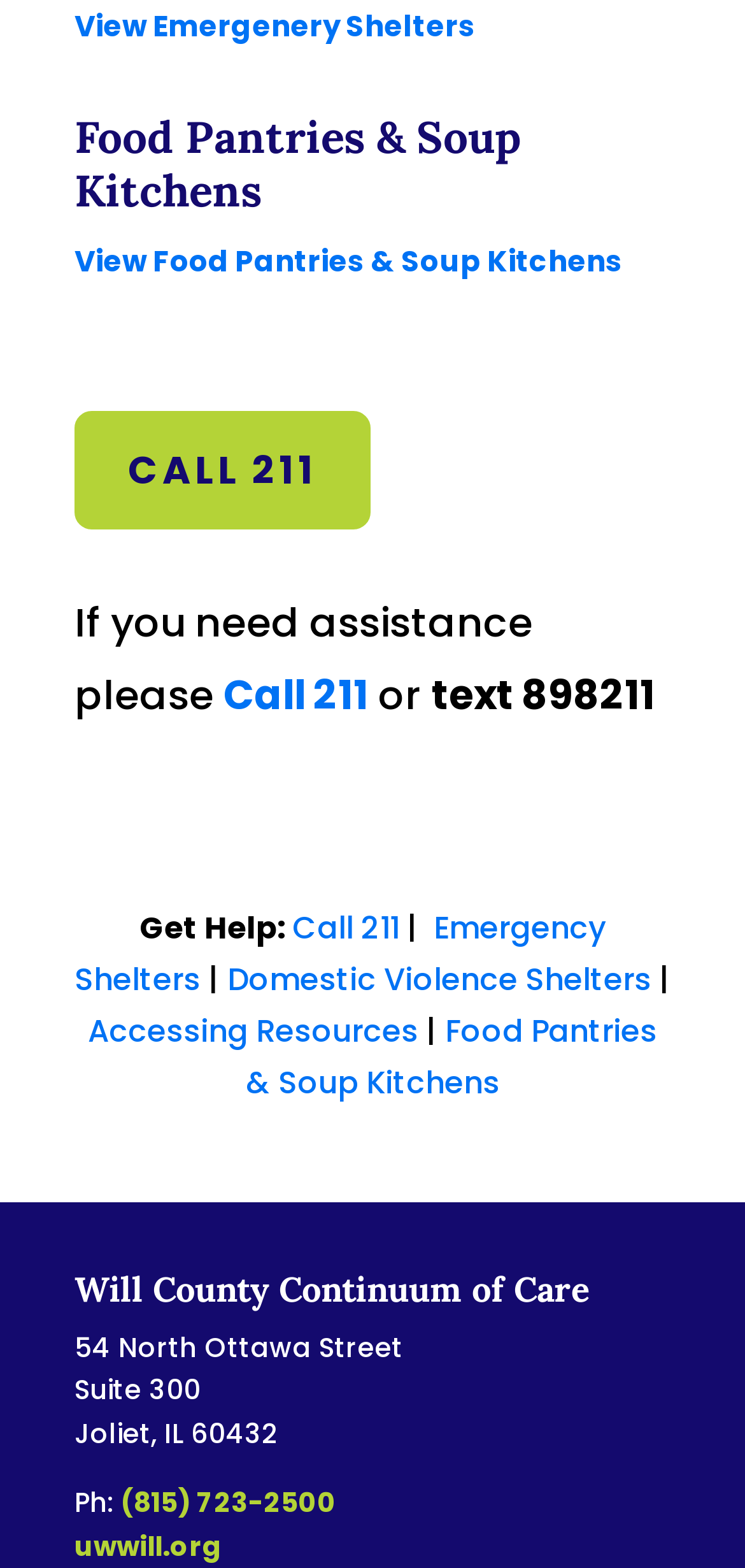How many types of shelters are listed?
Examine the screenshot and reply with a single word or phrase.

2